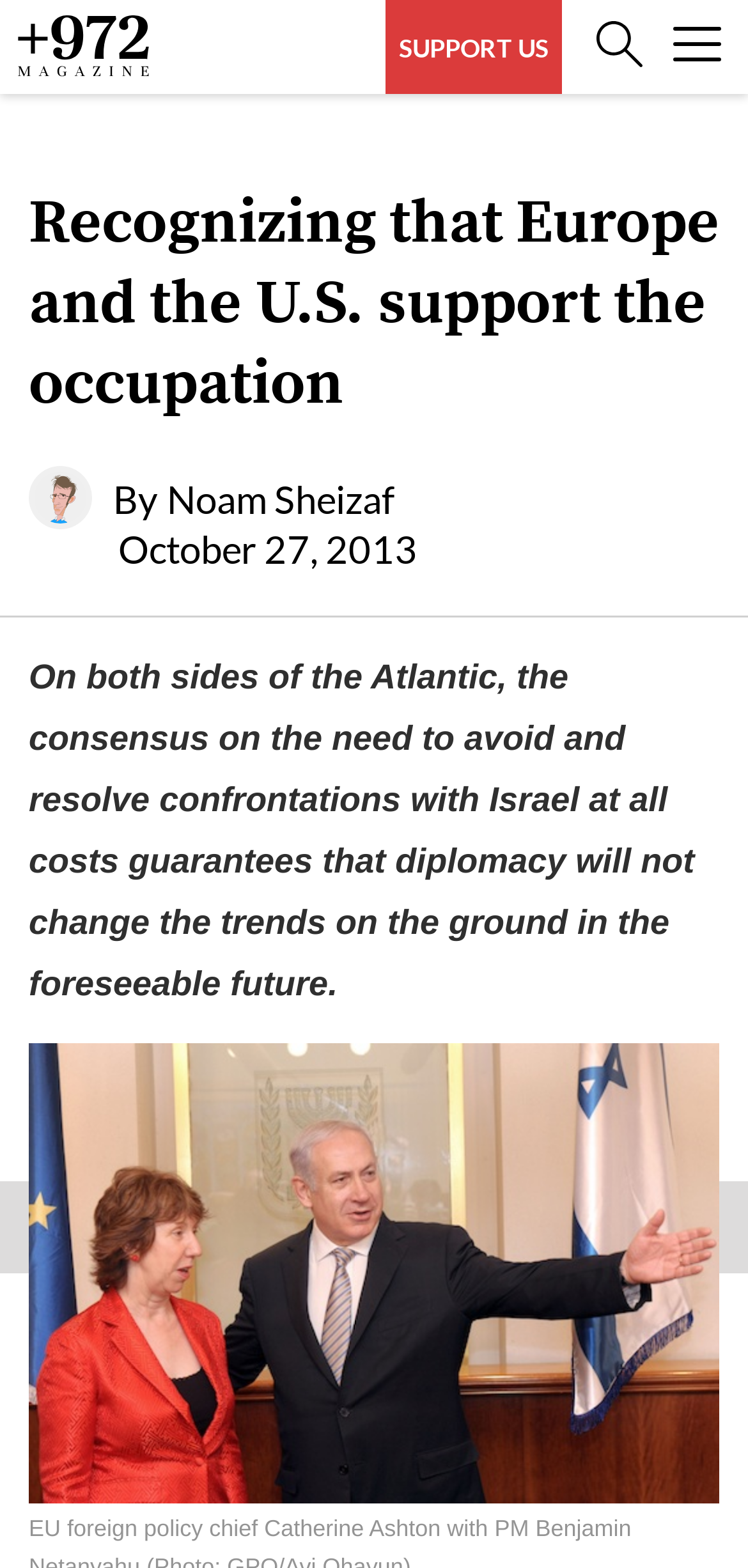Please indicate the bounding box coordinates of the element's region to be clicked to achieve the instruction: "Follow +972 Magazine on social media". Provide the coordinates as four float numbers between 0 and 1, i.e., [left, top, right, bottom].

[0.379, 0.738, 0.426, 0.774]